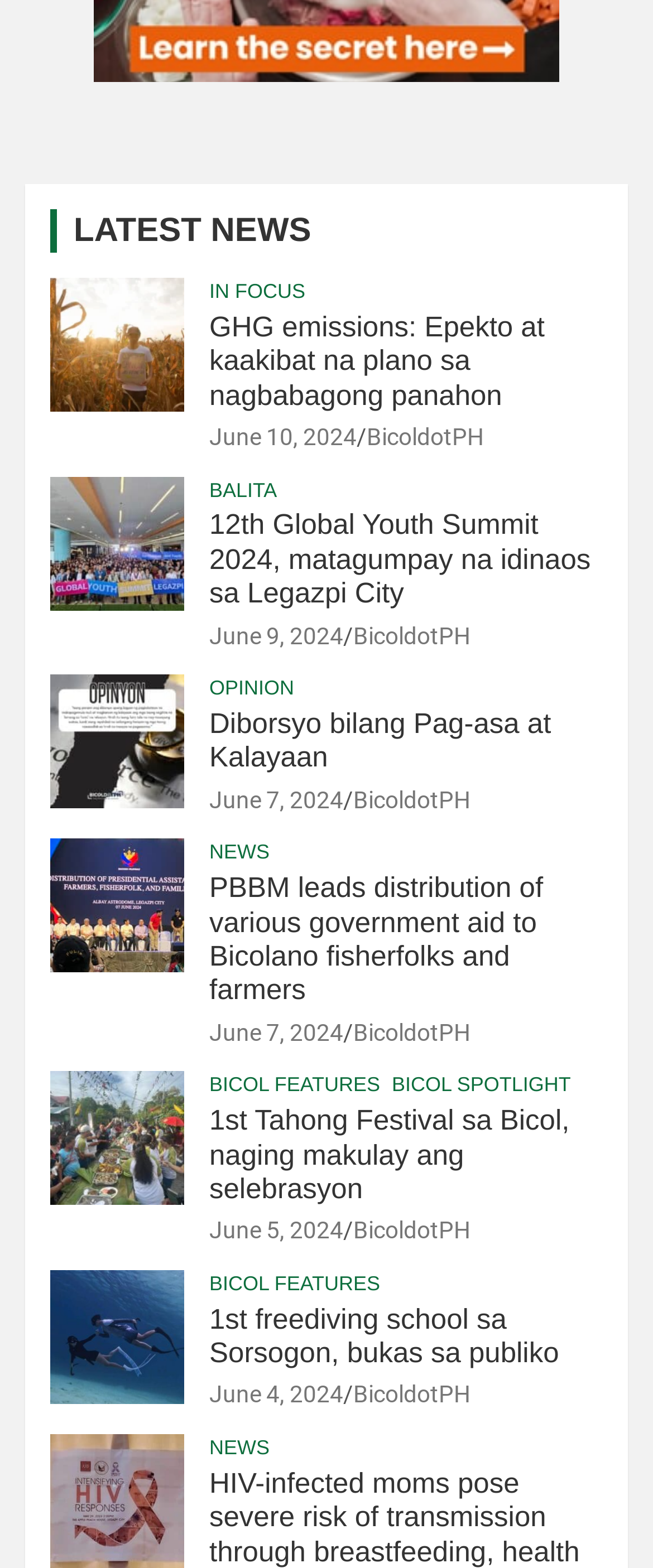Please identify the bounding box coordinates of the clickable area that will allow you to execute the instruction: "Click on LATEST NEWS".

[0.113, 0.136, 0.477, 0.159]